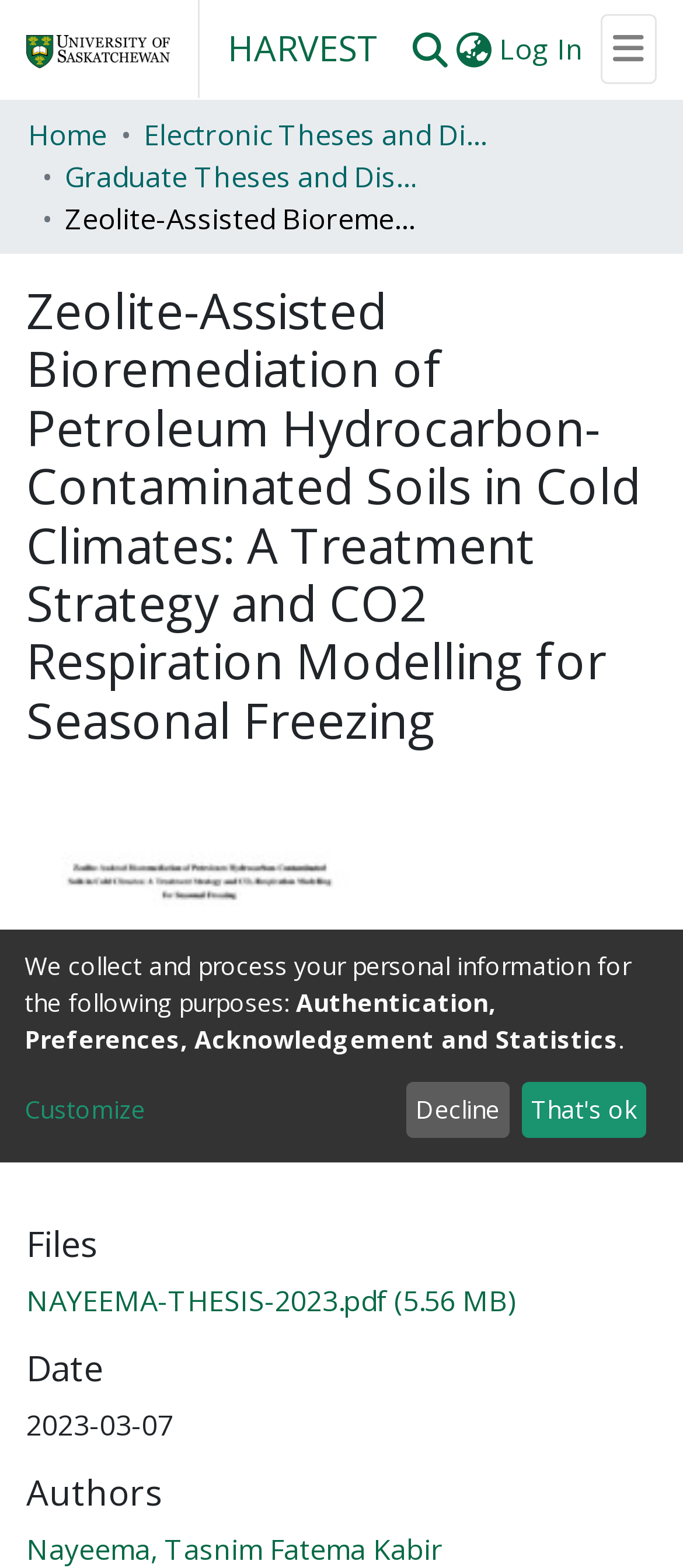Identify the main heading from the webpage and provide its text content.

Zeolite-Assisted Bioremediation of Petroleum Hydrocarbon-Contaminated Soils in Cold Climates: A Treatment Strategy and CO2 Respiration Modelling for Seasonal Freezing